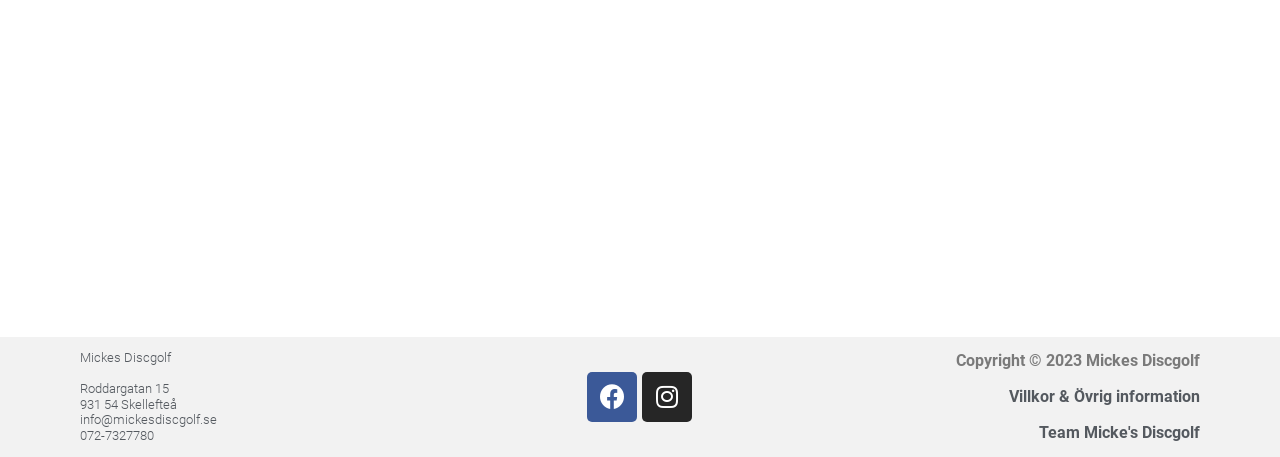Extract the bounding box coordinates for the HTML element that matches this description: "CEDA Dredging Days". The coordinates should be four float numbers between 0 and 1, i.e., [left, top, right, bottom].

None